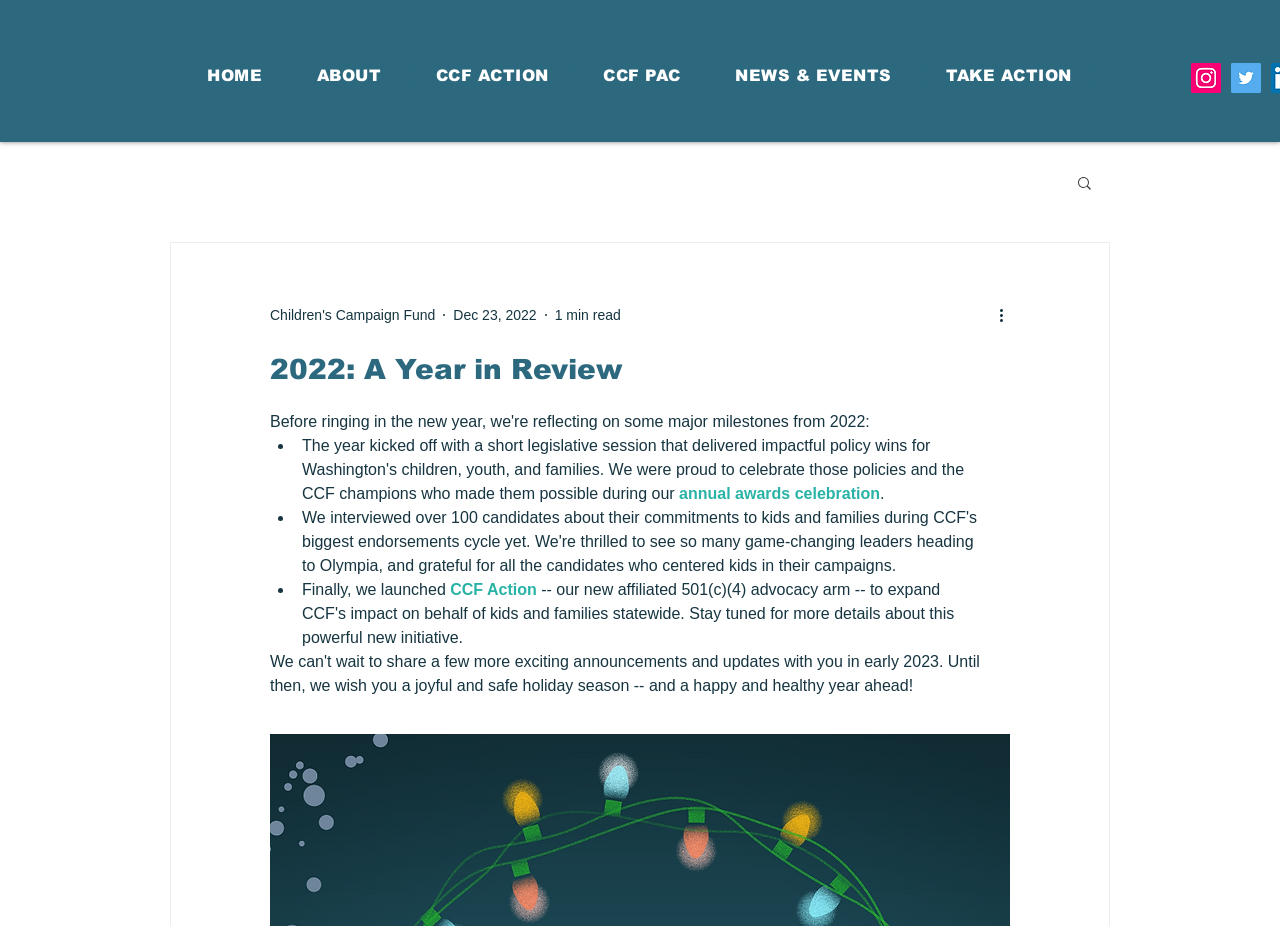Using the format (top-left x, top-left y, bottom-right x, bottom-right y), provide the bounding box coordinates for the described UI element. All values should be floating point numbers between 0 and 1: CCF PAC

[0.453, 0.062, 0.55, 0.102]